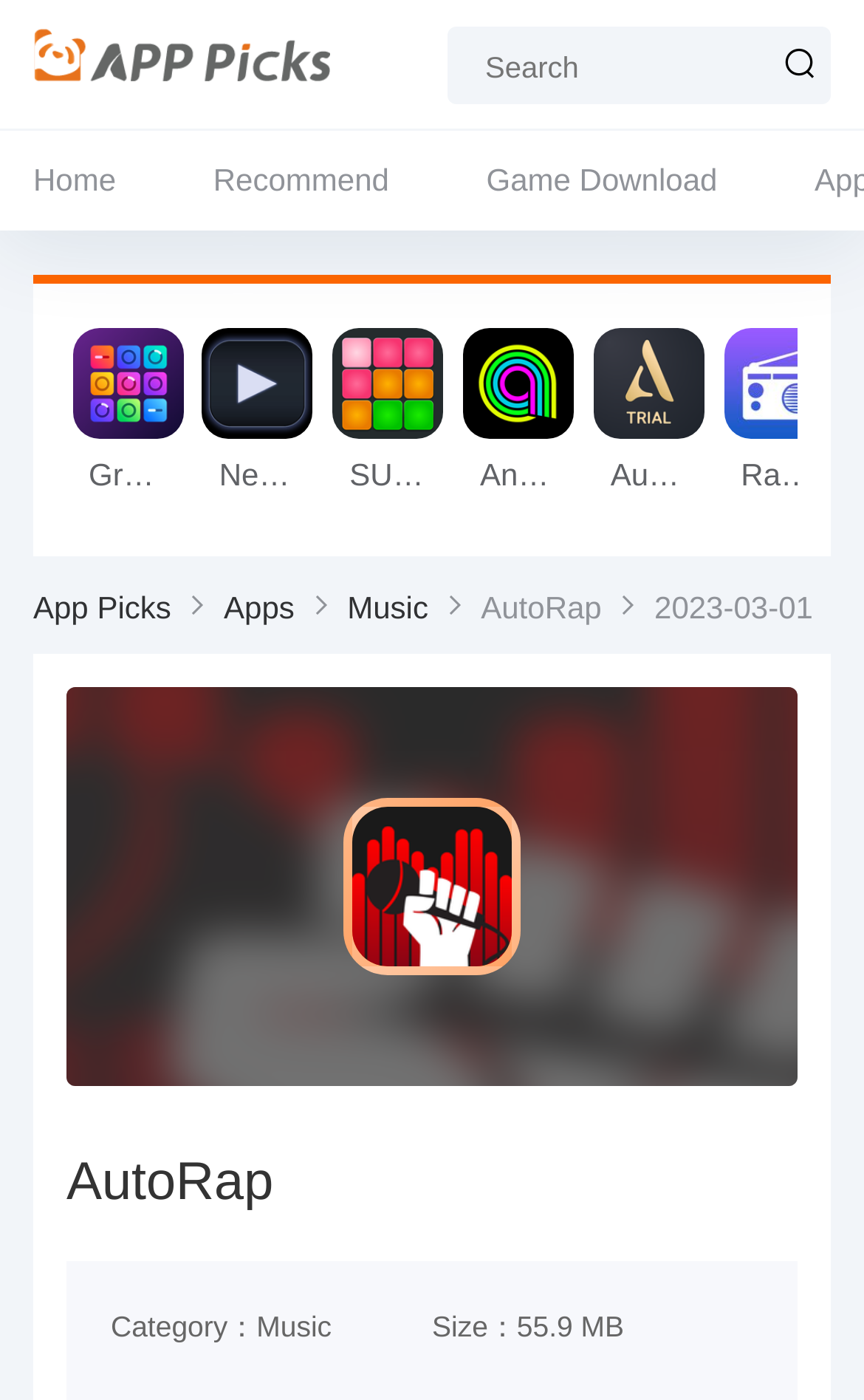Please identify the bounding box coordinates for the region that you need to click to follow this instruction: "Search for an app".

[0.518, 0.018, 0.962, 0.077]